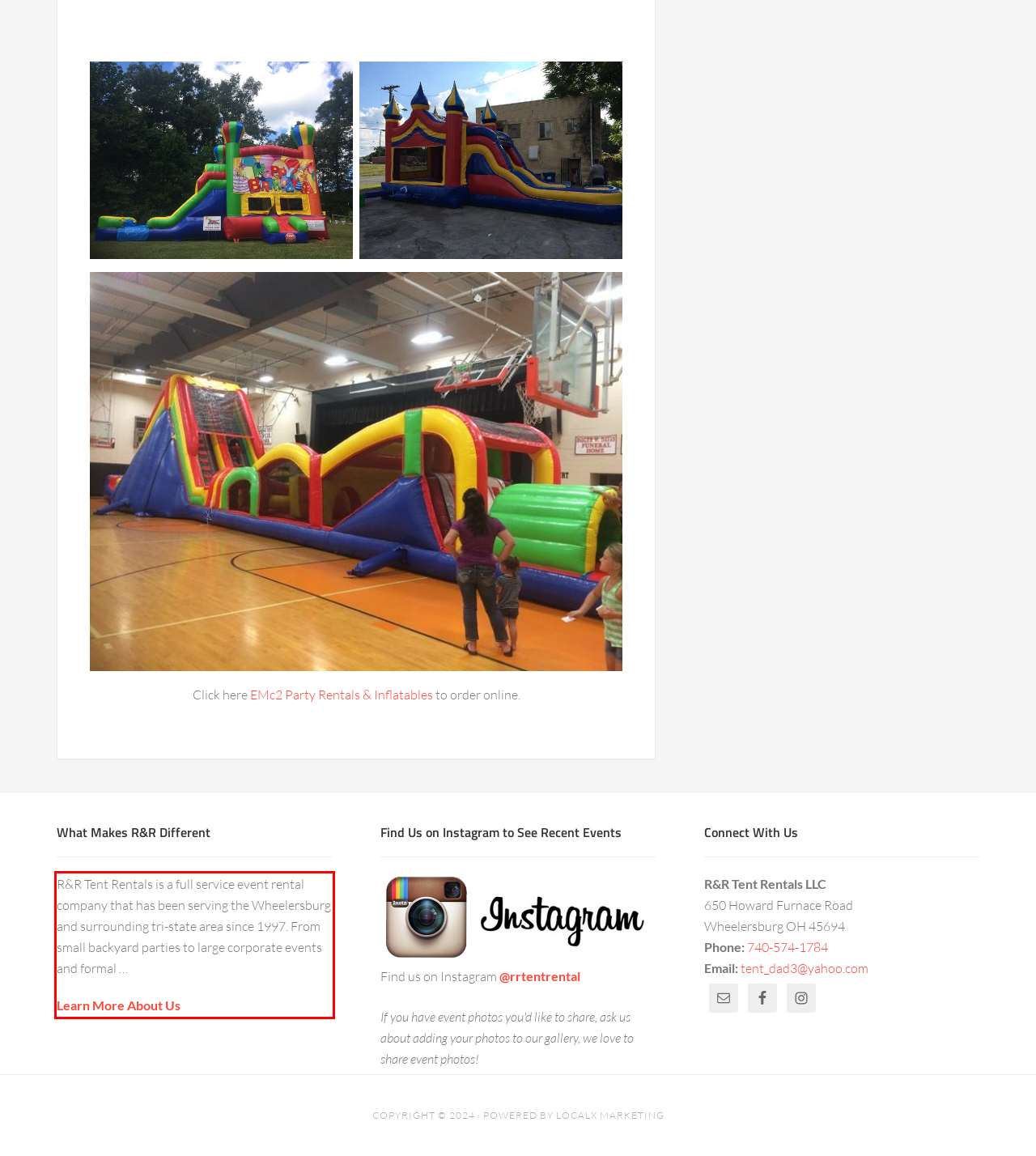Please examine the webpage screenshot and extract the text within the red bounding box using OCR.

R&R Tent Rentals is a full service event rental company that has been serving the Wheelersburg and surrounding tri-state area since 1997. From small backyard parties to large corporate events and formal … Learn More About Us